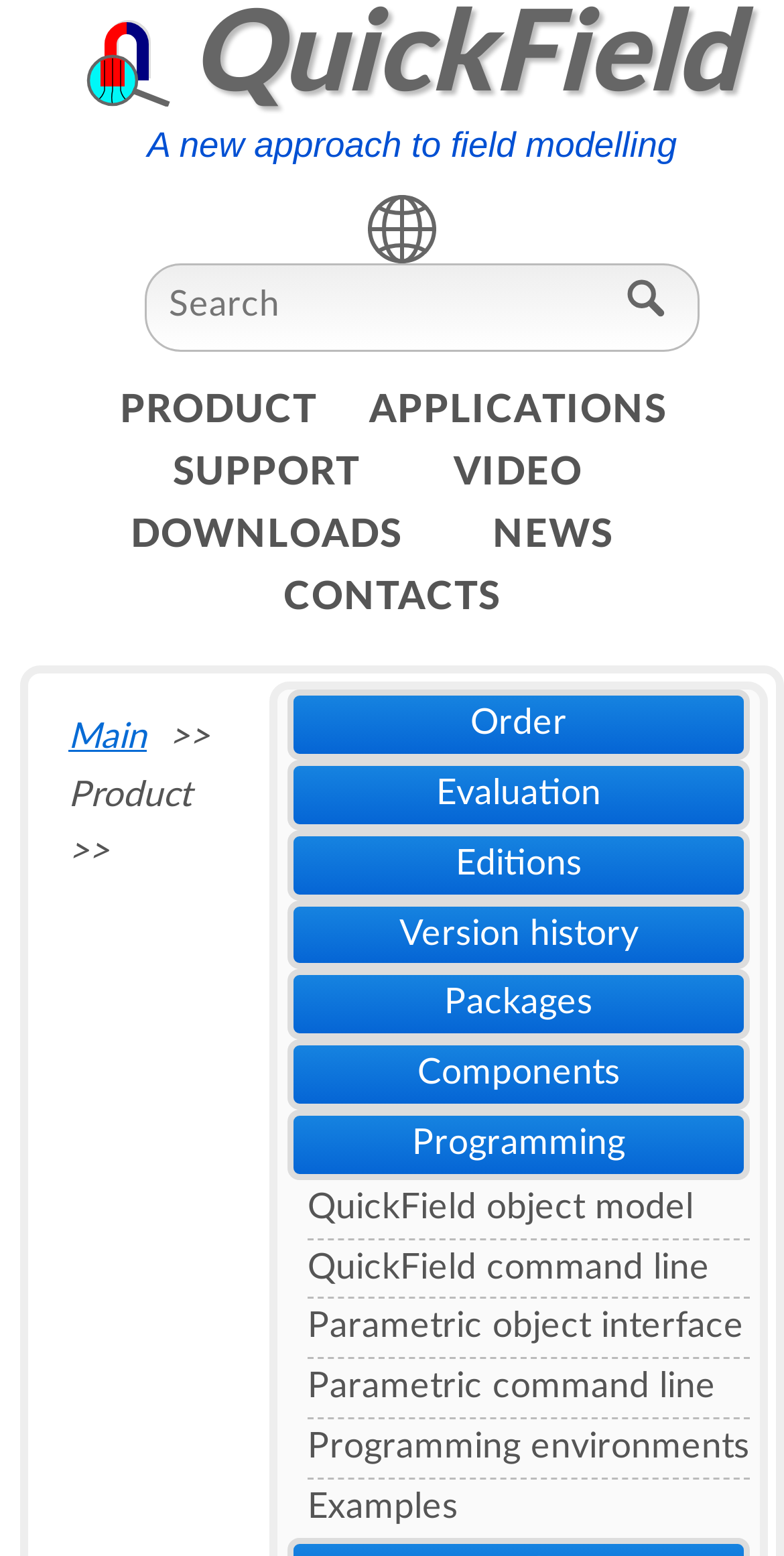Determine the main headline of the webpage and provide its text.

QuickField and Microsoft VBScript (JScript)